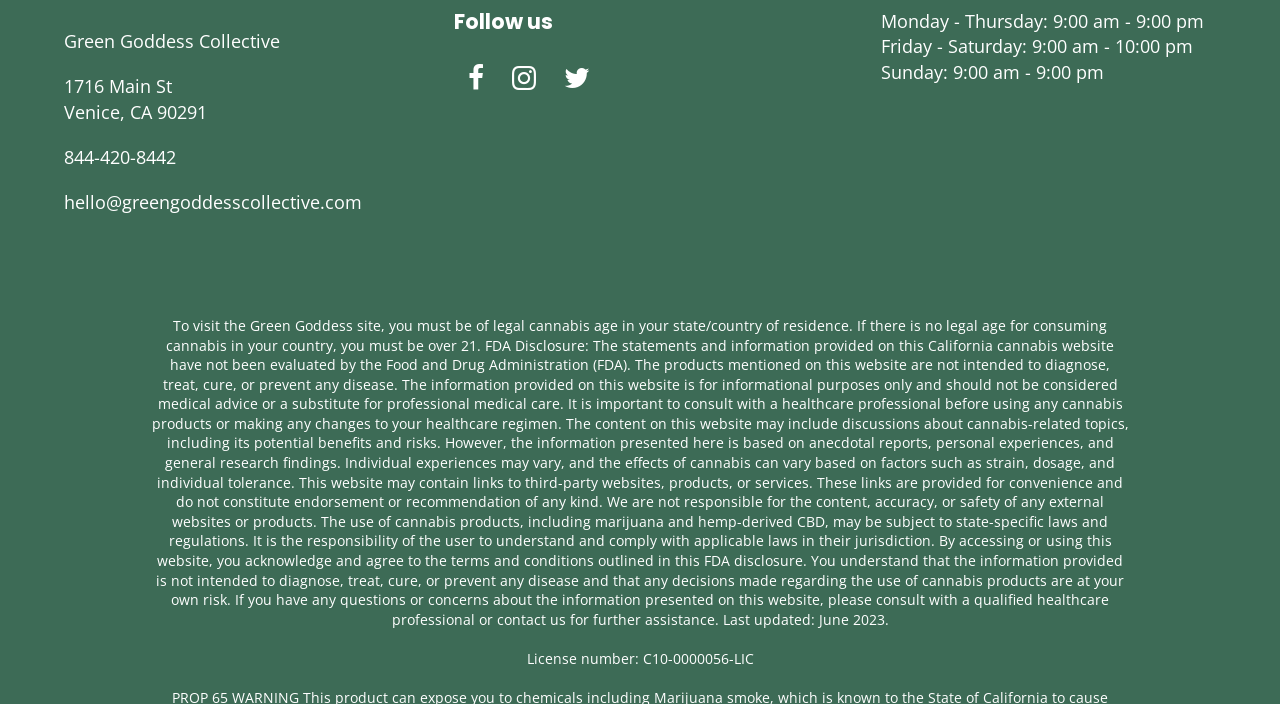Find the bounding box coordinates of the element's region that should be clicked in order to follow the given instruction: "Call the store". The coordinates should consist of four float numbers between 0 and 1, i.e., [left, top, right, bottom].

[0.05, 0.206, 0.138, 0.24]